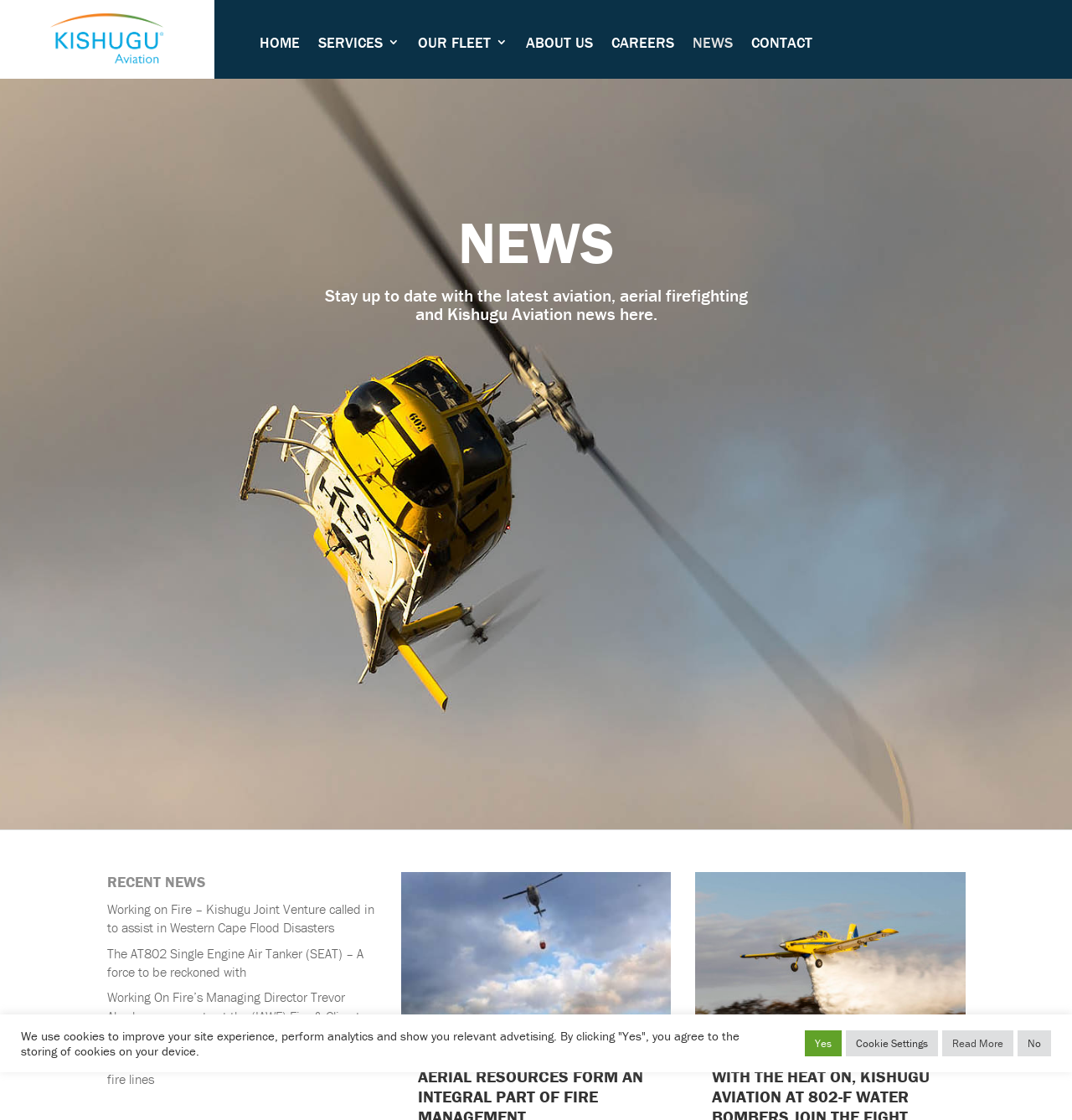Determine the bounding box coordinates of the element that should be clicked to execute the following command: "go to home page".

[0.242, 0.028, 0.28, 0.053]